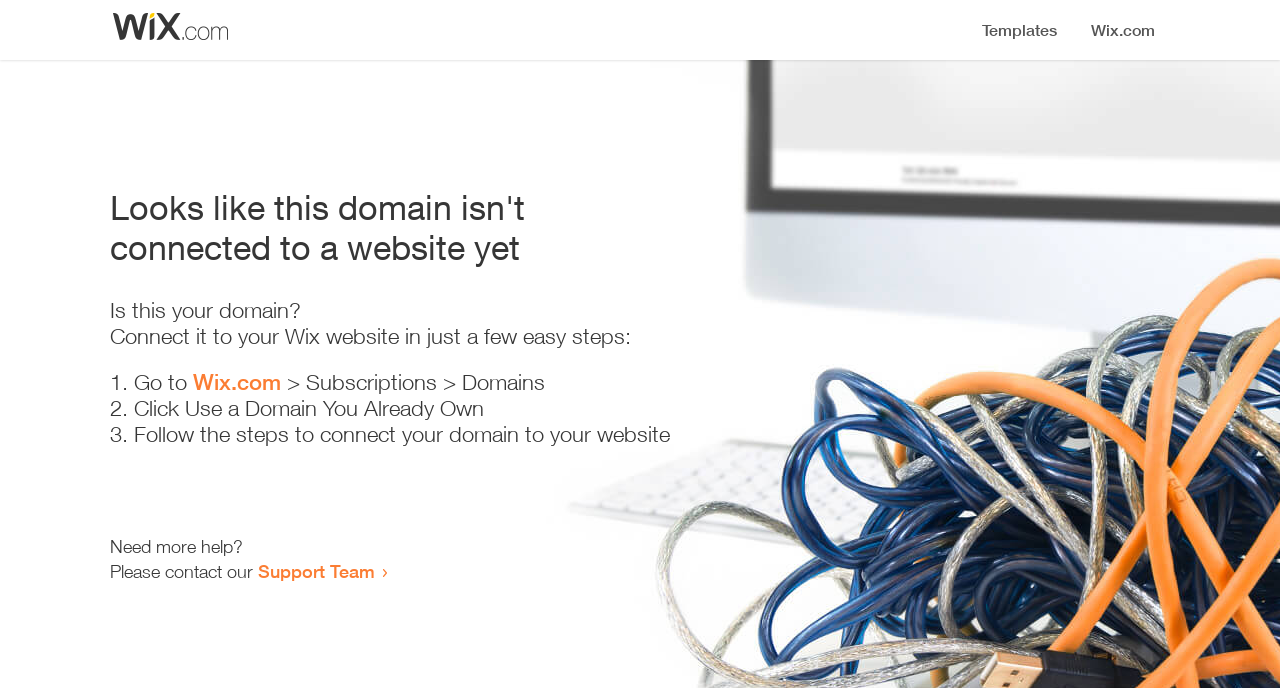What should the user do if they need more help?
Using the image, provide a detailed and thorough answer to the question.

The webpage provides a message 'Need more help?' and suggests contacting the Support Team for assistance.